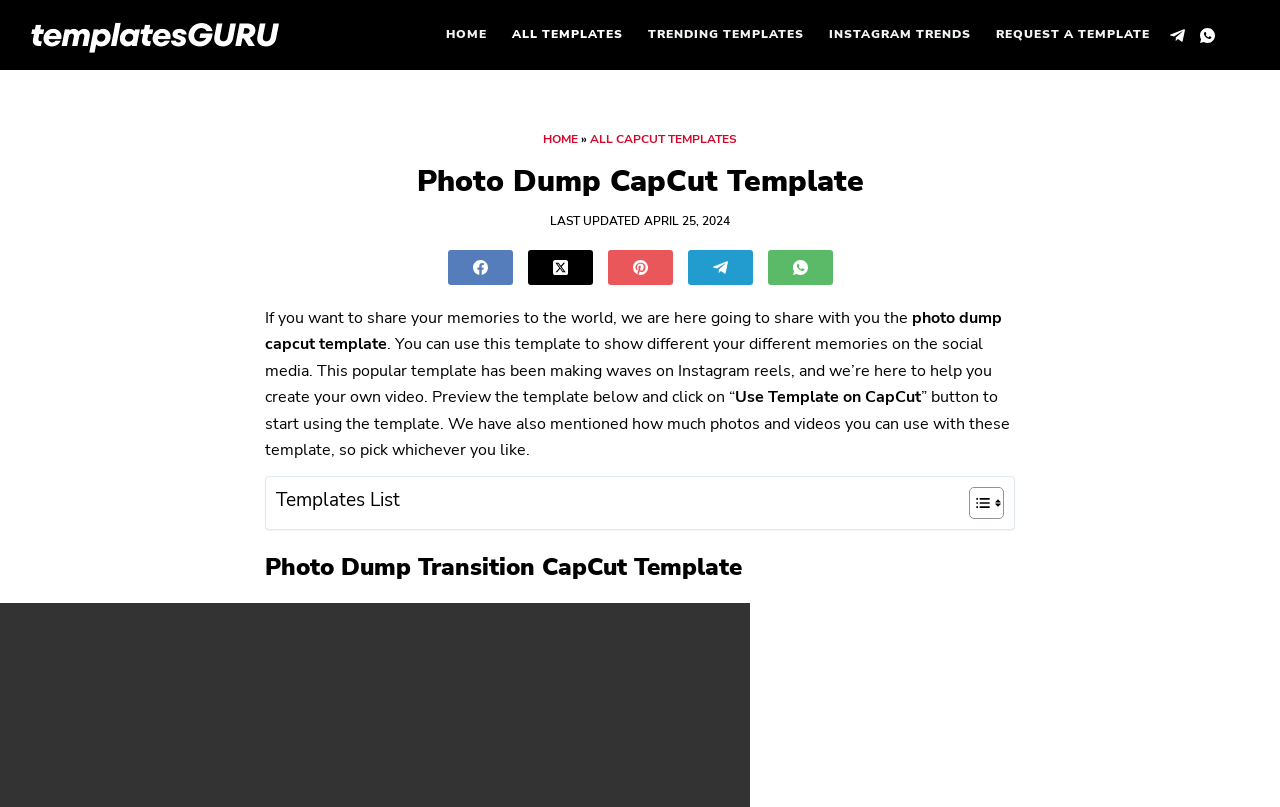Write an exhaustive caption that covers the webpage's main aspects.

The webpage is about Photo Dump CapCut Templates, a tool for creating viral videos for social media. At the top left corner, there is a "Skip to content" link, followed by the TemplatesGuru Logo. To the right of the logo, there is a horizontal navigation menu with five menu items: HOME, ALL TEMPLATES, TRENDING TEMPLATES, INSTAGRAM TRENDS, and REQUEST A TEMPLATE.

On the top right corner, there are three social media links: Telegram, WhatsApp, and a search button. Below the navigation menu, there is a header section with breadcrumbs showing the current page's location: HOME » ALL CAPCUT TEMPLATES. The main heading "Photo Dump CapCut Template" is displayed prominently, along with the last updated date, April 25, 2024.

Under the header section, there are five social media links: Facebook, Twitter, Pinterest, Telegram, and WhatsApp. A paragraph of text explains the purpose of the photo dump capcut template, which is to help users share their memories on social media. The text also mentions that the template can be used to show different memories on Instagram reels.

Below the text, there is a call-to-action button "Use Template on CapCut" and a brief instruction on how to use the template. A table layout displays a list of templates, with two images on the right side. Finally, there is a heading "Photo Dump Transition CapCut Template" at the bottom of the page.